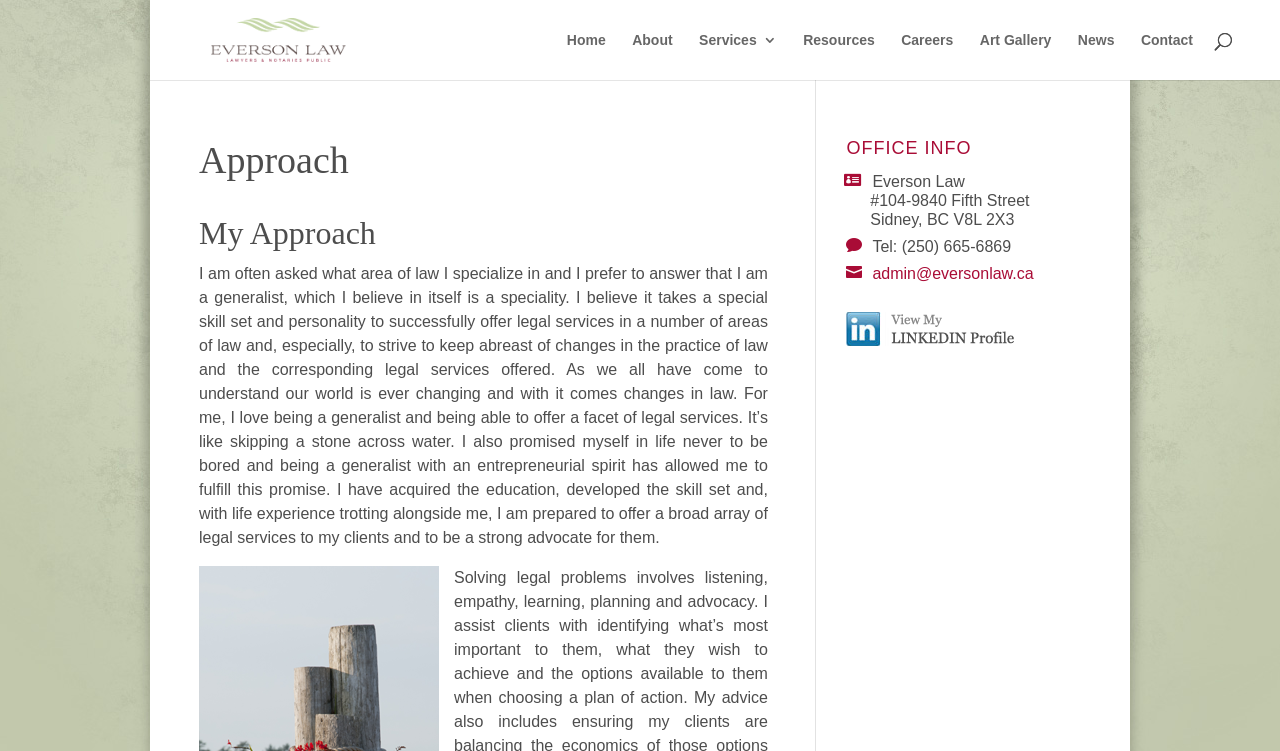Explain the webpage's design and content in an elaborate manner.

This webpage is about Wendy L. Everson Law, a law firm based in Sidney, BC. At the top left, there is a logo of the law firm, accompanied by a link to the homepage. To the right of the logo, there is a navigation menu with links to various sections of the website, including Home, About, Services, Resources, Careers, Art Gallery, News, and Contact.

Below the navigation menu, there is a heading that reads "Approach", followed by a subheading "My Approach". Underneath, there is a paragraph of text that describes the law firm's approach, stating that they are generalists and believe it takes a special skill set and personality to offer legal services in multiple areas of law.

On the right side of the page, there is a section with the heading "OFFICE INFO", which displays the law firm's office information, including the address, phone number, and email address.

There is also a search bar at the top of the page, but it is not prominent. Additionally, there is an image below the office information section, but it is not clear what the image is of. Overall, the webpage has a clean and simple layout, with a focus on providing information about the law firm's approach and office details.